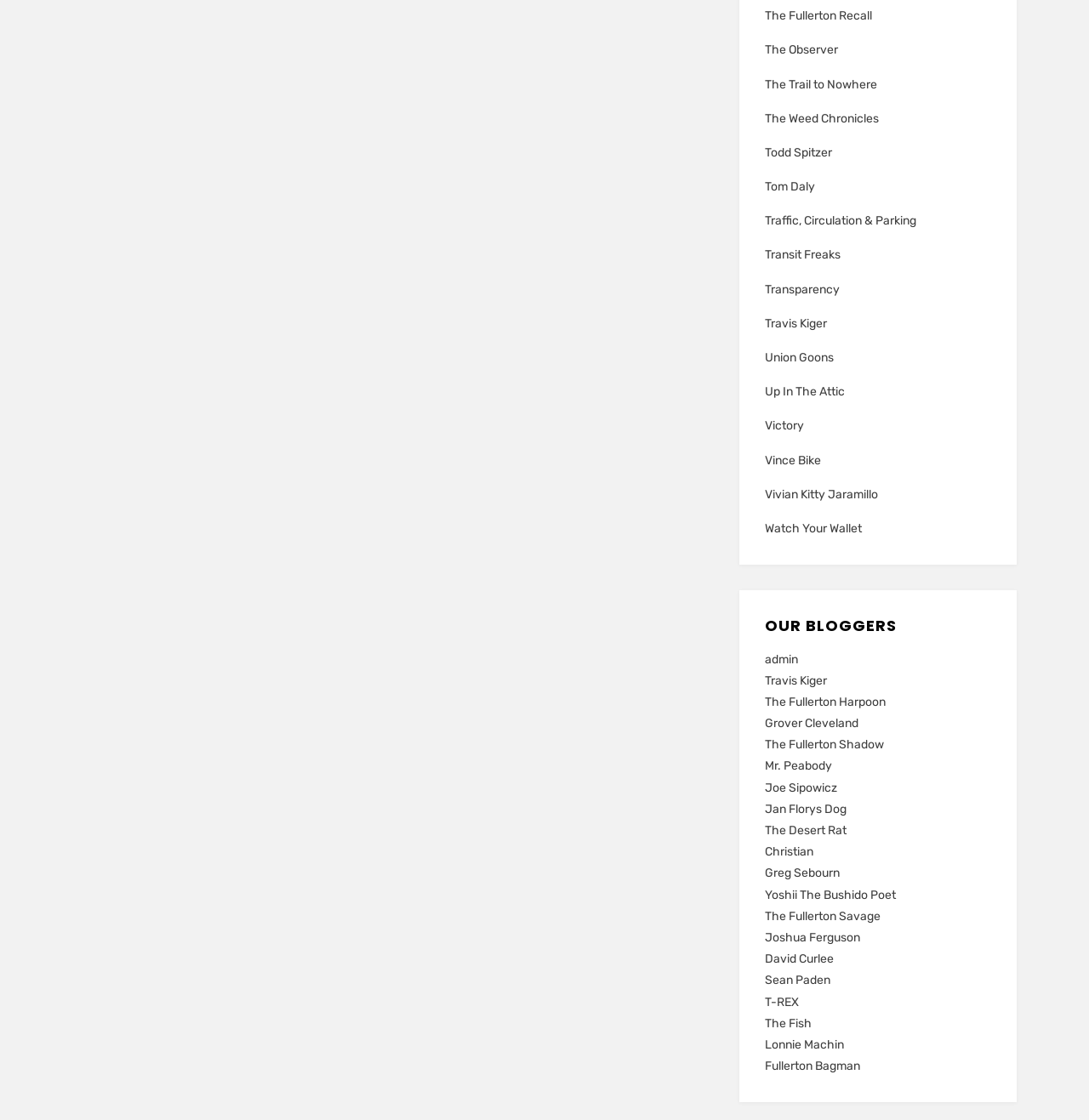Find the bounding box coordinates of the area that needs to be clicked in order to achieve the following instruction: "Explore articles by The Fullerton Harpoon". The coordinates should be specified as four float numbers between 0 and 1, i.e., [left, top, right, bottom].

[0.702, 0.617, 0.813, 0.63]